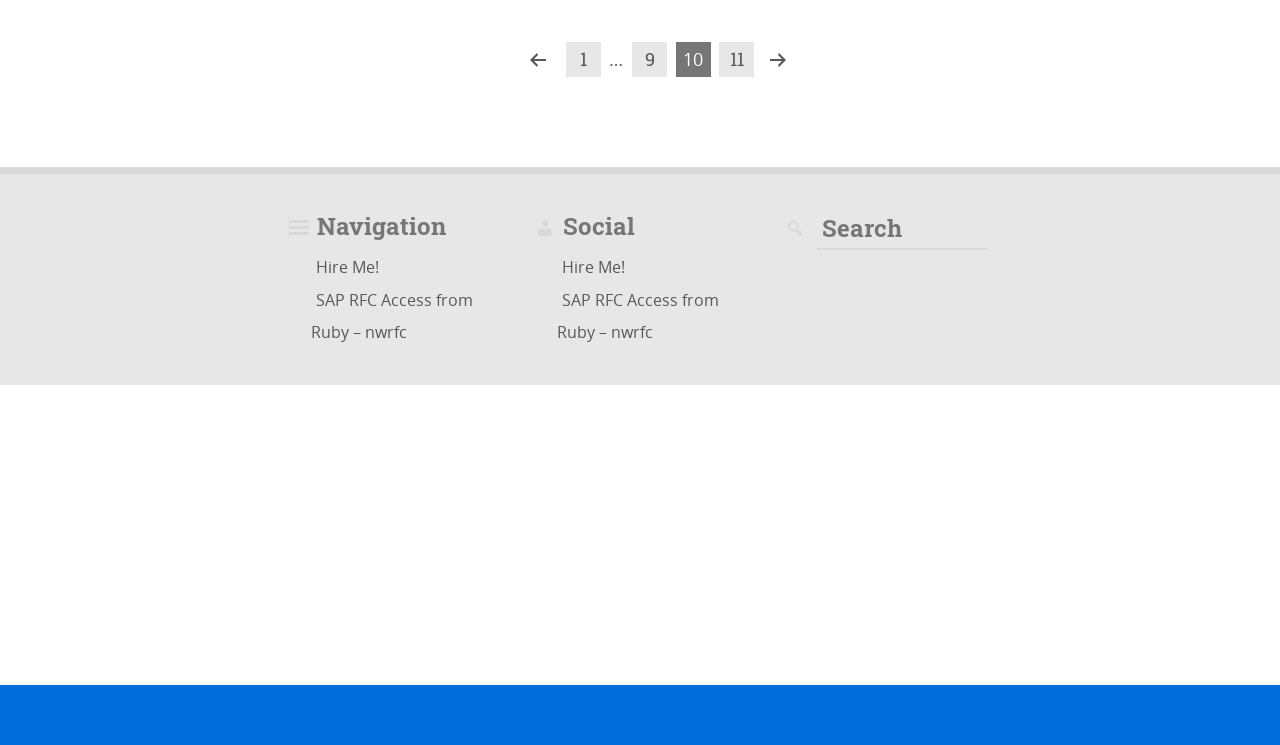What is the text of the first link in the navigation section?
Using the information presented in the image, please offer a detailed response to the question.

The first link in the navigation section is represented by the Unicode character '' and the text 'Previous page'.